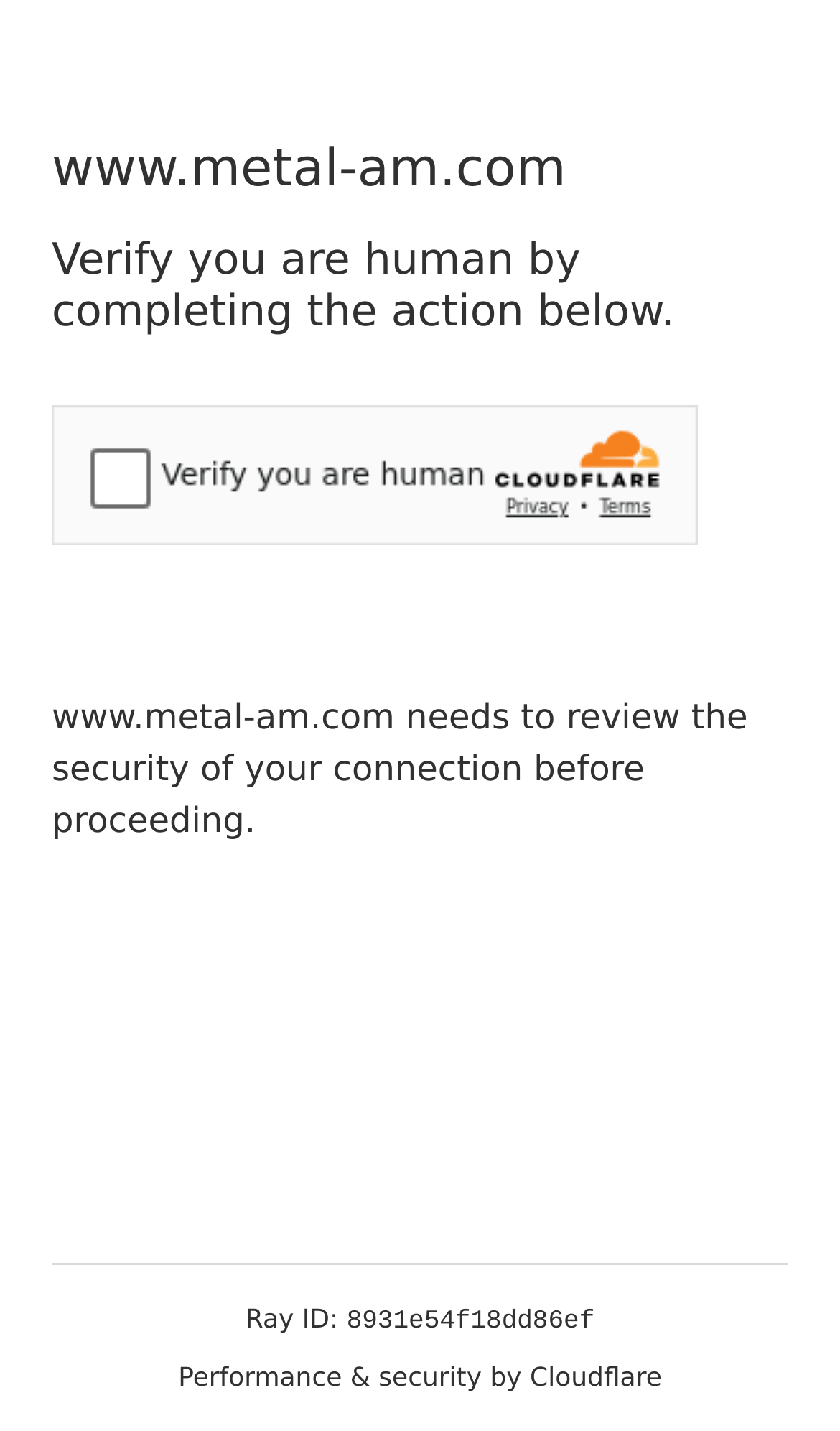What is the purpose of the security challenge?
Please answer using one word or phrase, based on the screenshot.

To review the security of the connection